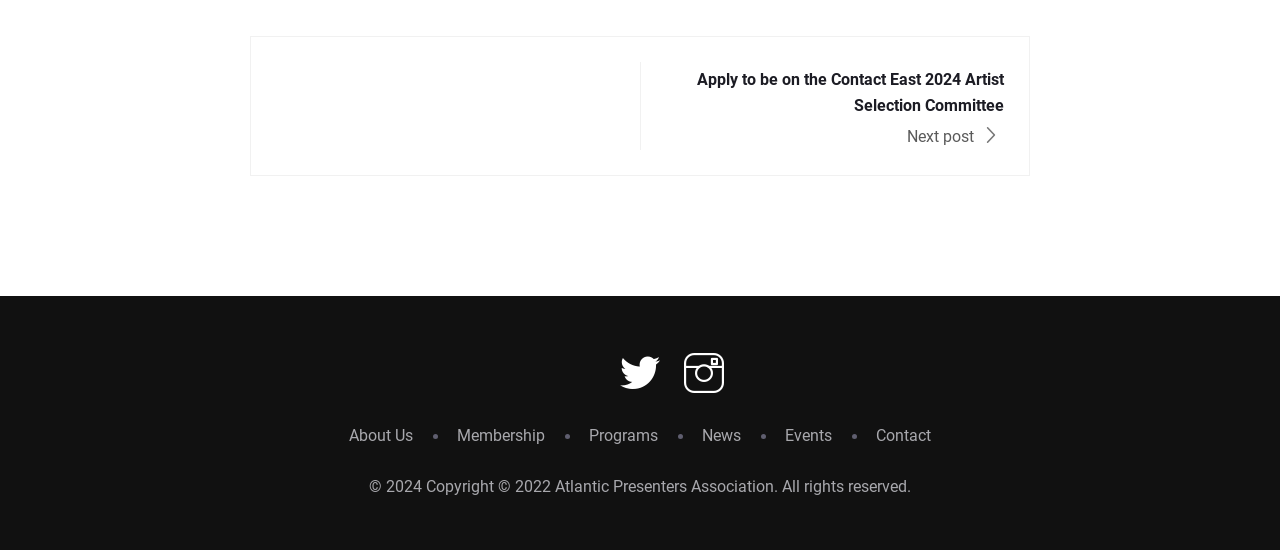Please give a succinct answer using a single word or phrase:
What is the text of the first link on the webpage?

Apply to be on the Contact East 2024 Artist Selection Committee